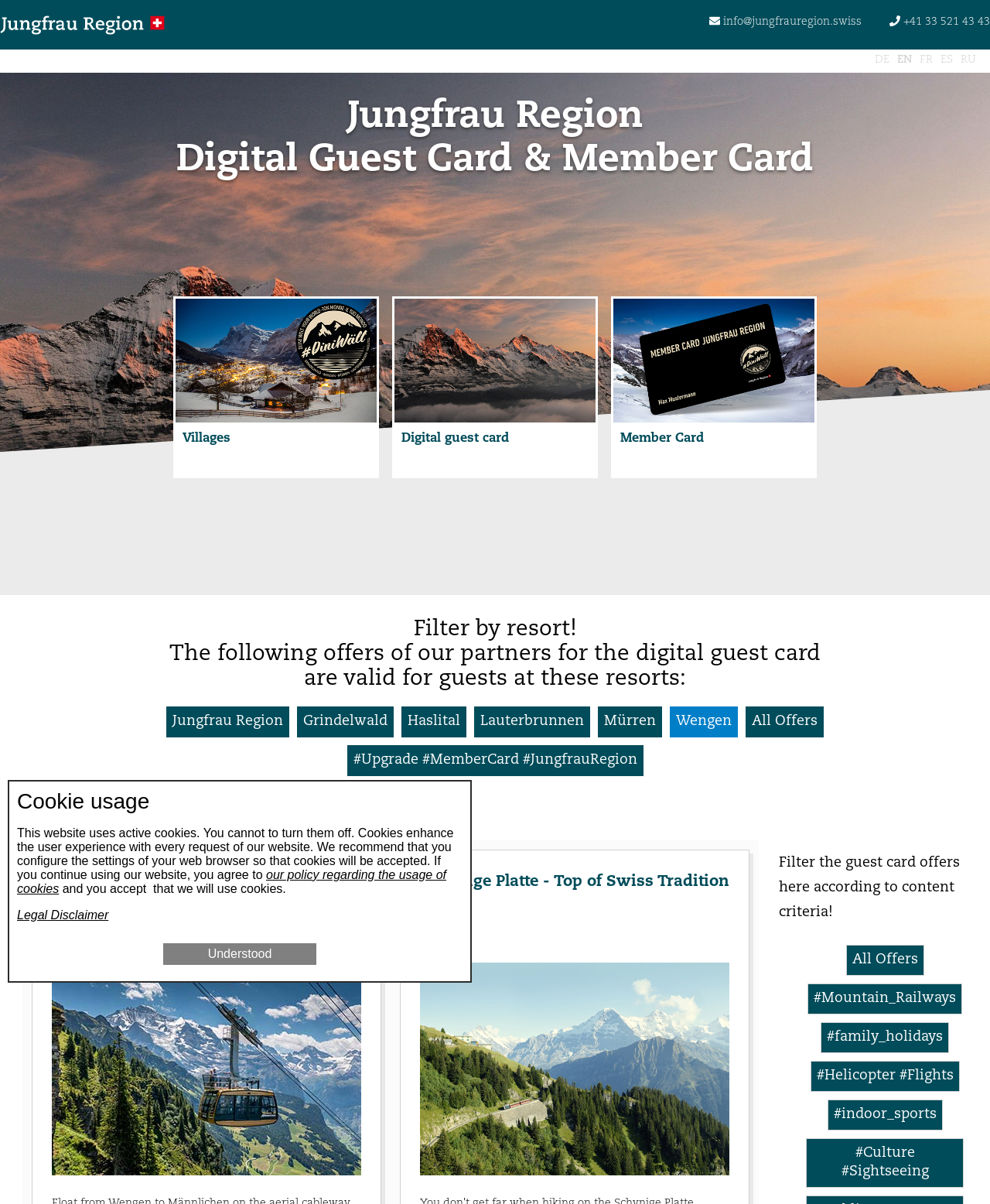Using the information in the image, give a comprehensive answer to the question: 
How many resorts are listed?

I counted the number of links in the 'Filter by resort!' section, which are Jungfrau Region, Grindelwald, Haslital, Lauterbrunnen, Mürren, and Wengen.